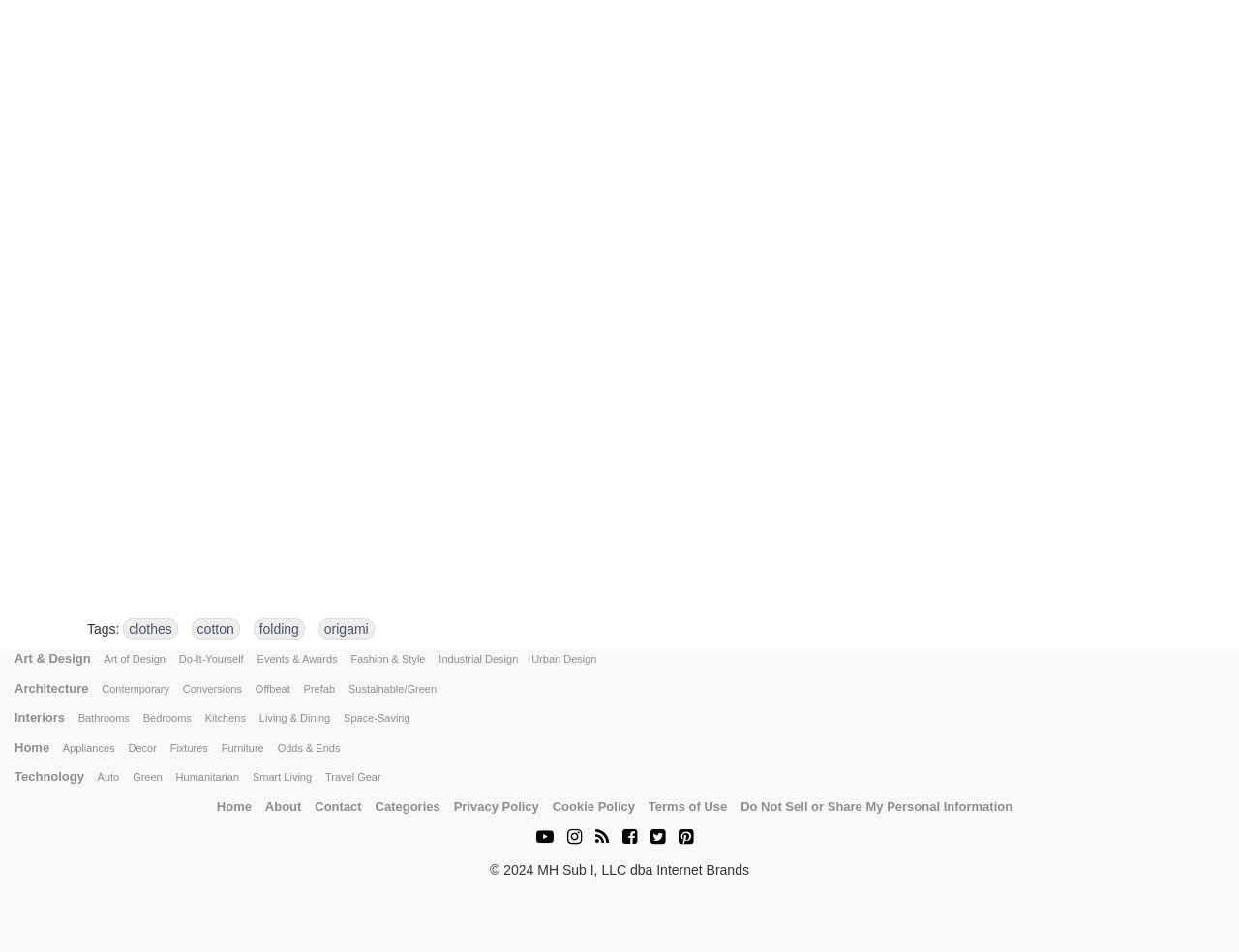Determine the bounding box coordinates of the area to click in order to meet this instruction: "Browse the 'Fashion & Style' category".

[0.283, 0.686, 0.343, 0.698]